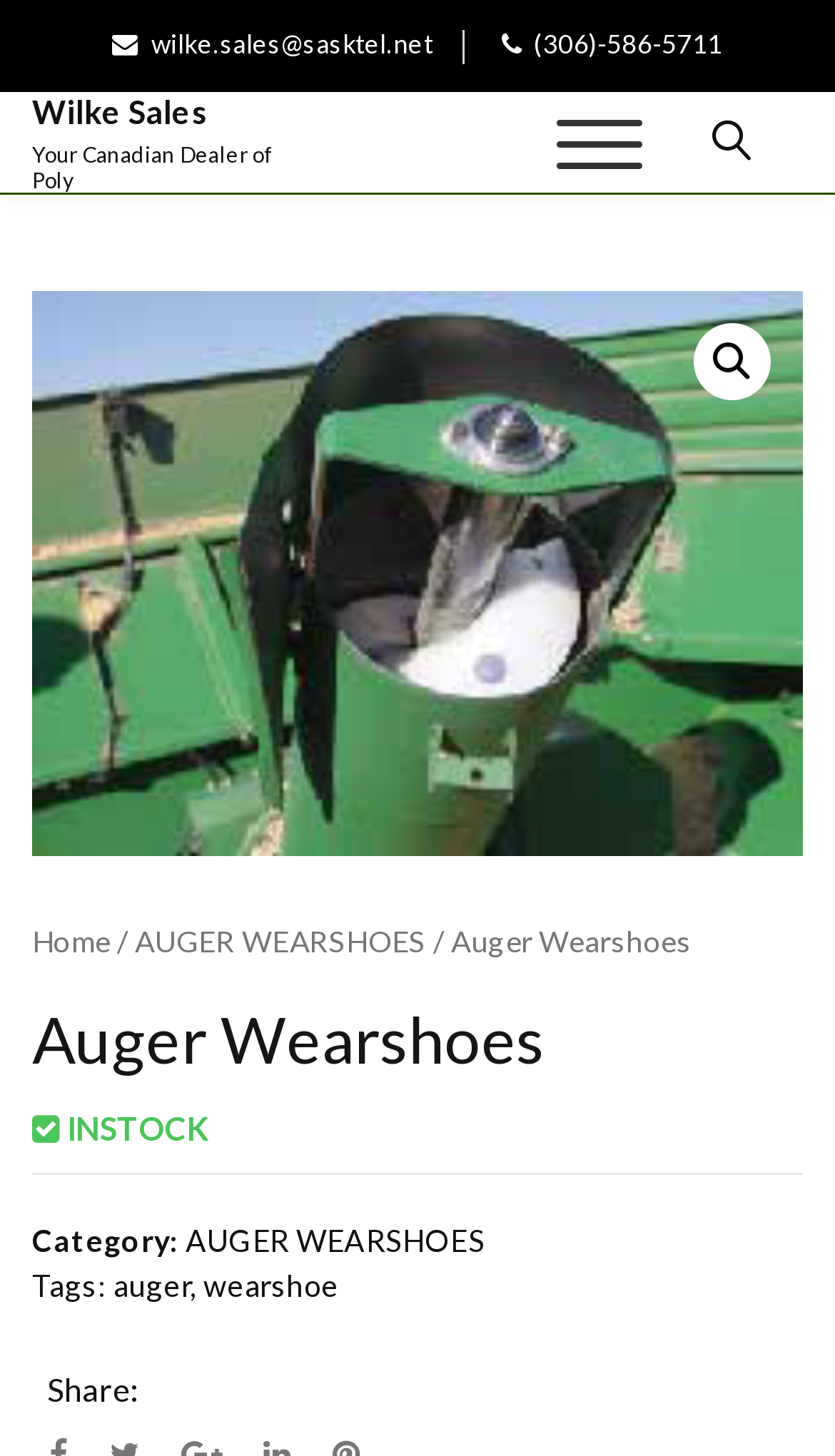Select the bounding box coordinates of the element I need to click to carry out the following instruction: "Click on the 'UCHIMAME JAPAN' link".

None